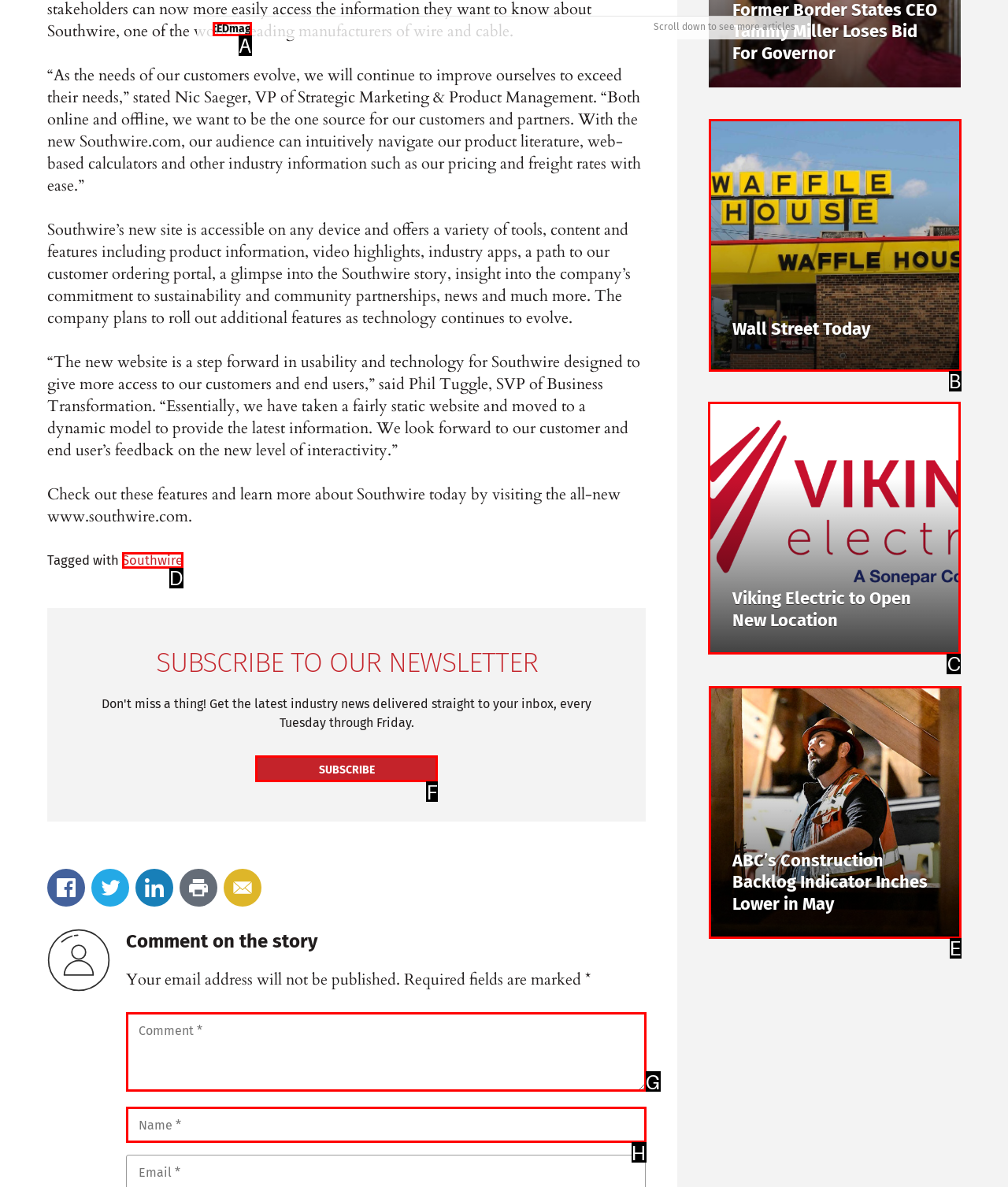Identify which lettered option completes the task: Read the article 'Viking Electric to Open New Location'. Provide the letter of the correct choice.

C